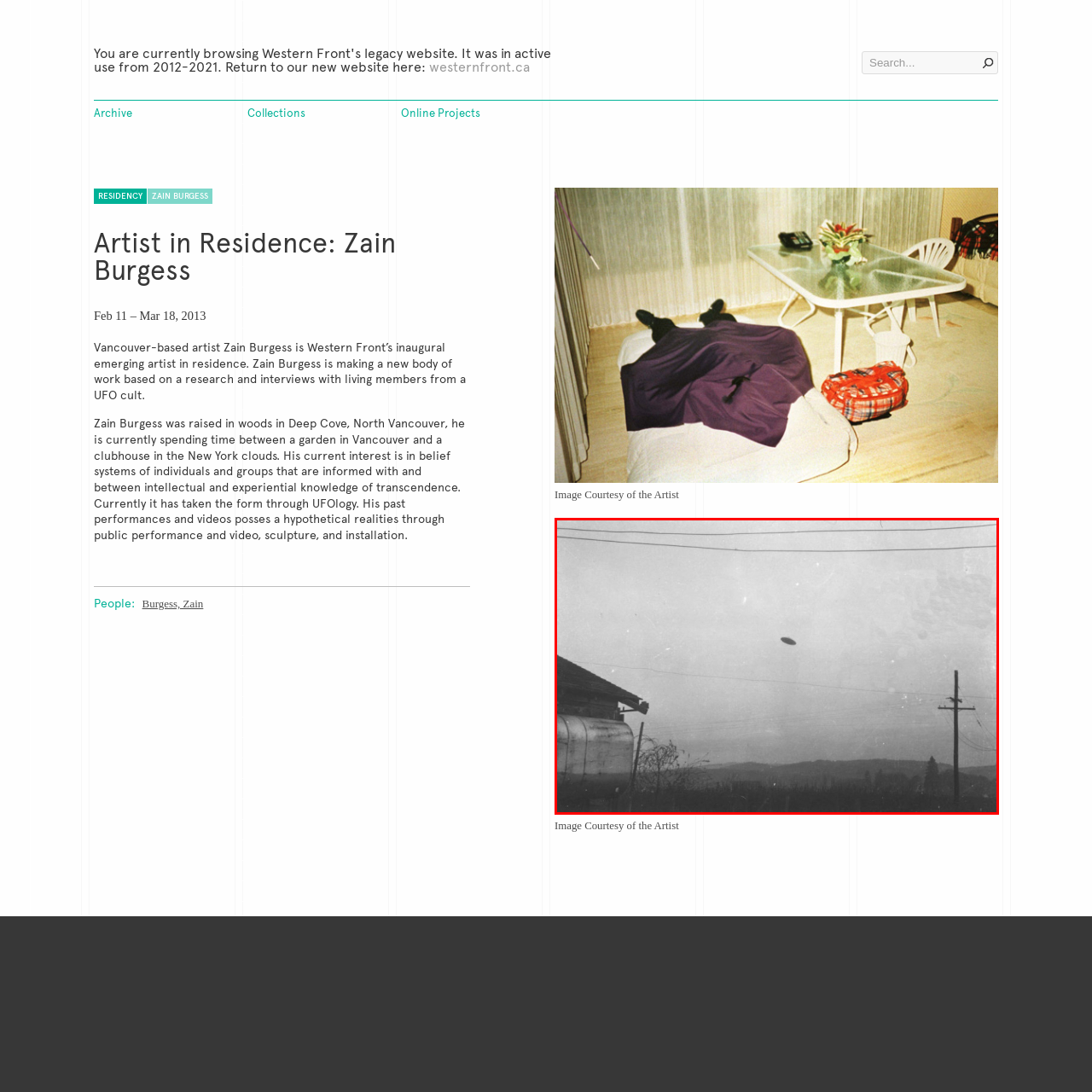Offer a detailed description of the content within the red-framed image.

This image, credited as "Image Courtesy of the Artist," features a black-and-white photograph capturing a mysterious flying object in the sky, often associated with UFO sightings. The scene includes a rustic building on the left side, with a large cylindrical structure, possibly a water tank or storage tank, partially visible. Power lines stretch across the sky, and in the distance, gentle hills are silhouetted against a cloudy sky. The atmosphere evokes a sense of curiosity and intrigue, reflecting themes of belief systems and the unknown, which resonate with the work of Vancouver-based artist Zain Burgess, the inaugural artist in residence at Western Front. This photograph contributes to Burgess's exploration of UFOlogy and the societal implications of encounters with the unexplained.